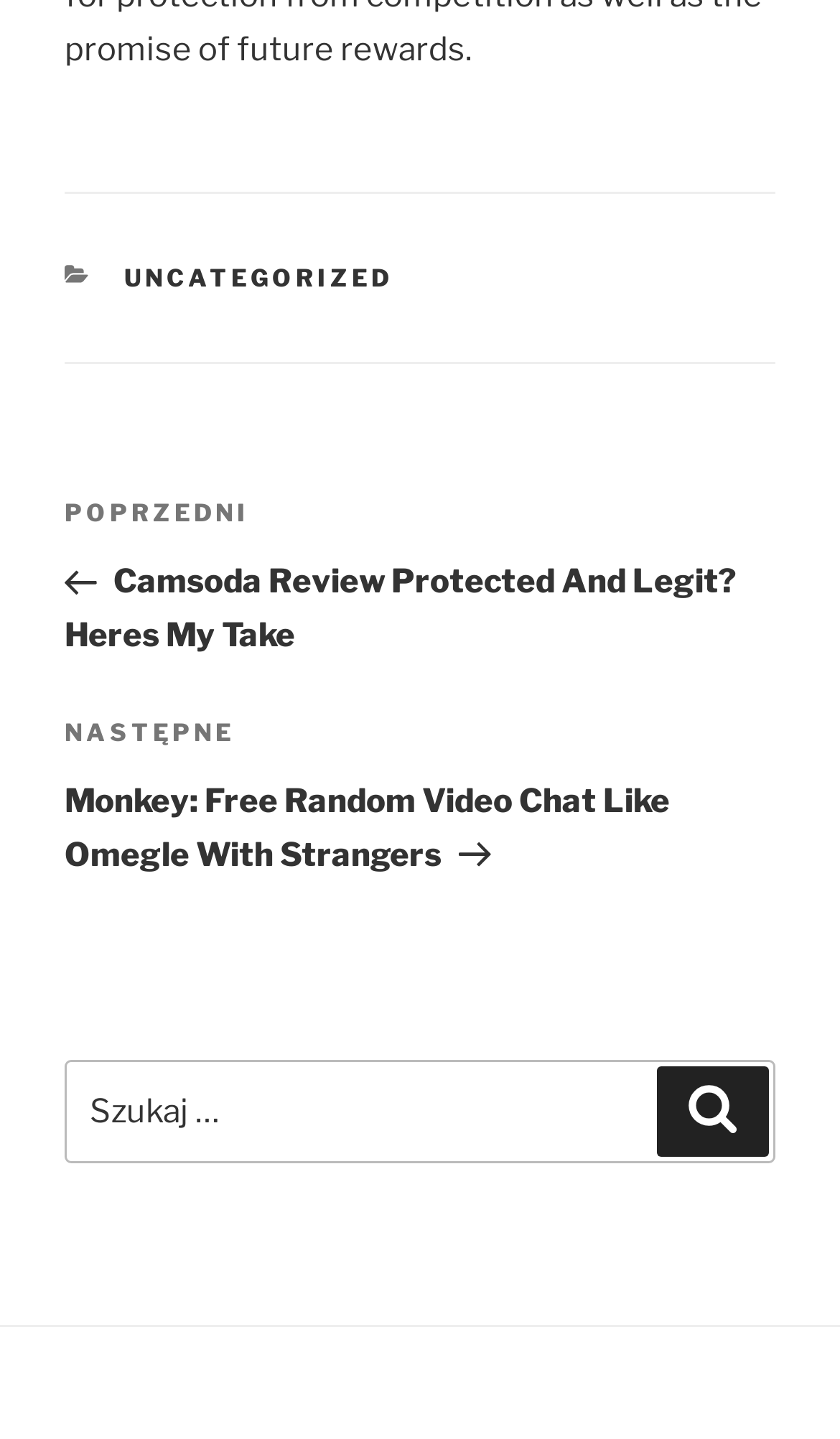How many navigation links are there?
Answer briefly with a single word or phrase based on the image.

2